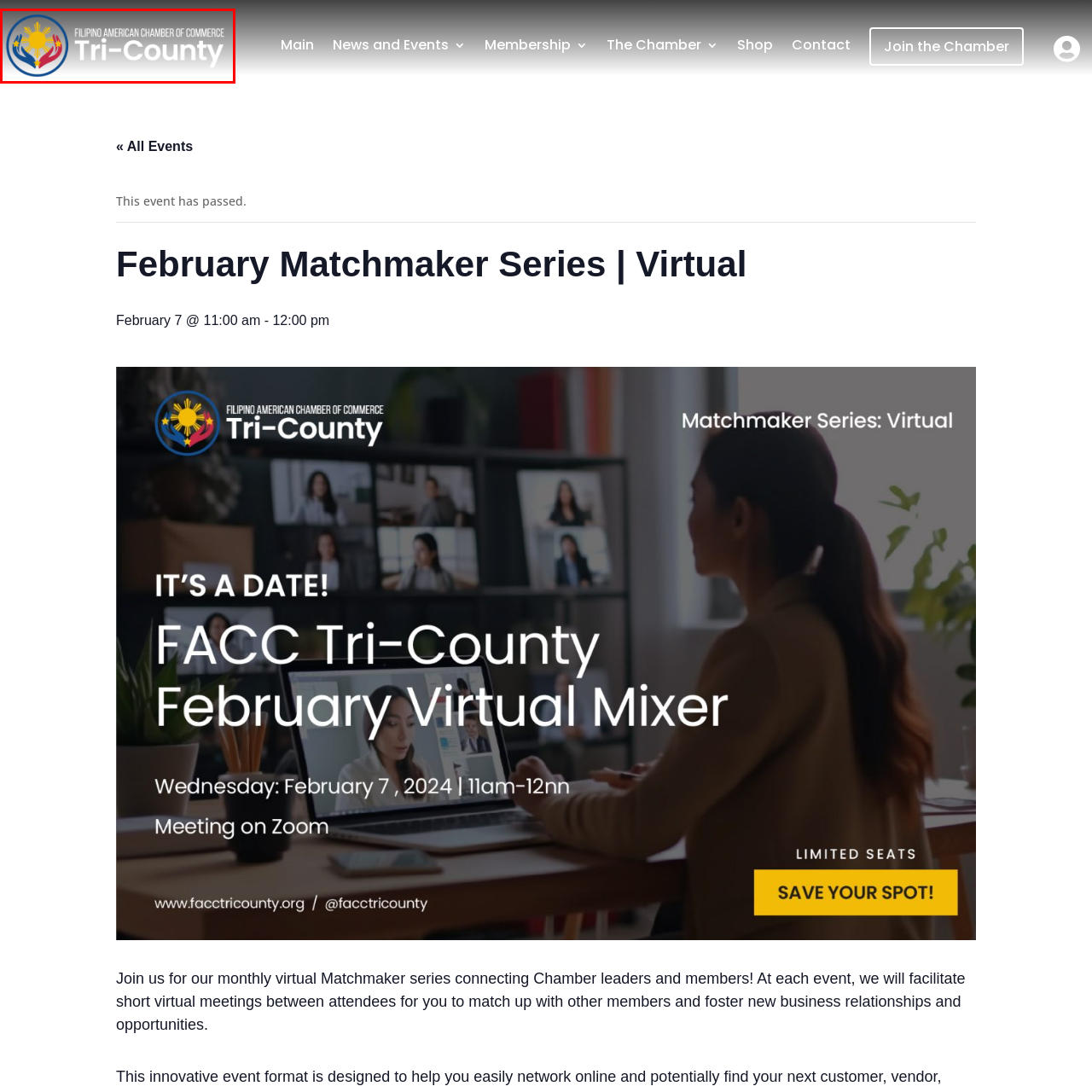Provide a thorough description of the image enclosed within the red border.

The image showcases the logo of the Filipino American Chamber of Commerce Tri-County. The design features a circular emblem with a vibrant sun at its center, symbolizing brightness and opportunity. Surrounding the sun are two hands—one blue and one red—representing unity and support within the community. The text "Filipino American Chamber of Commerce" is prominently displayed at the top, with "Tri-County" emphasized below it. This logo reflects the organization’s mission to connect and empower Filipino-American businesses and professionals in the Tri-County area through advocacy, networking, and various events.